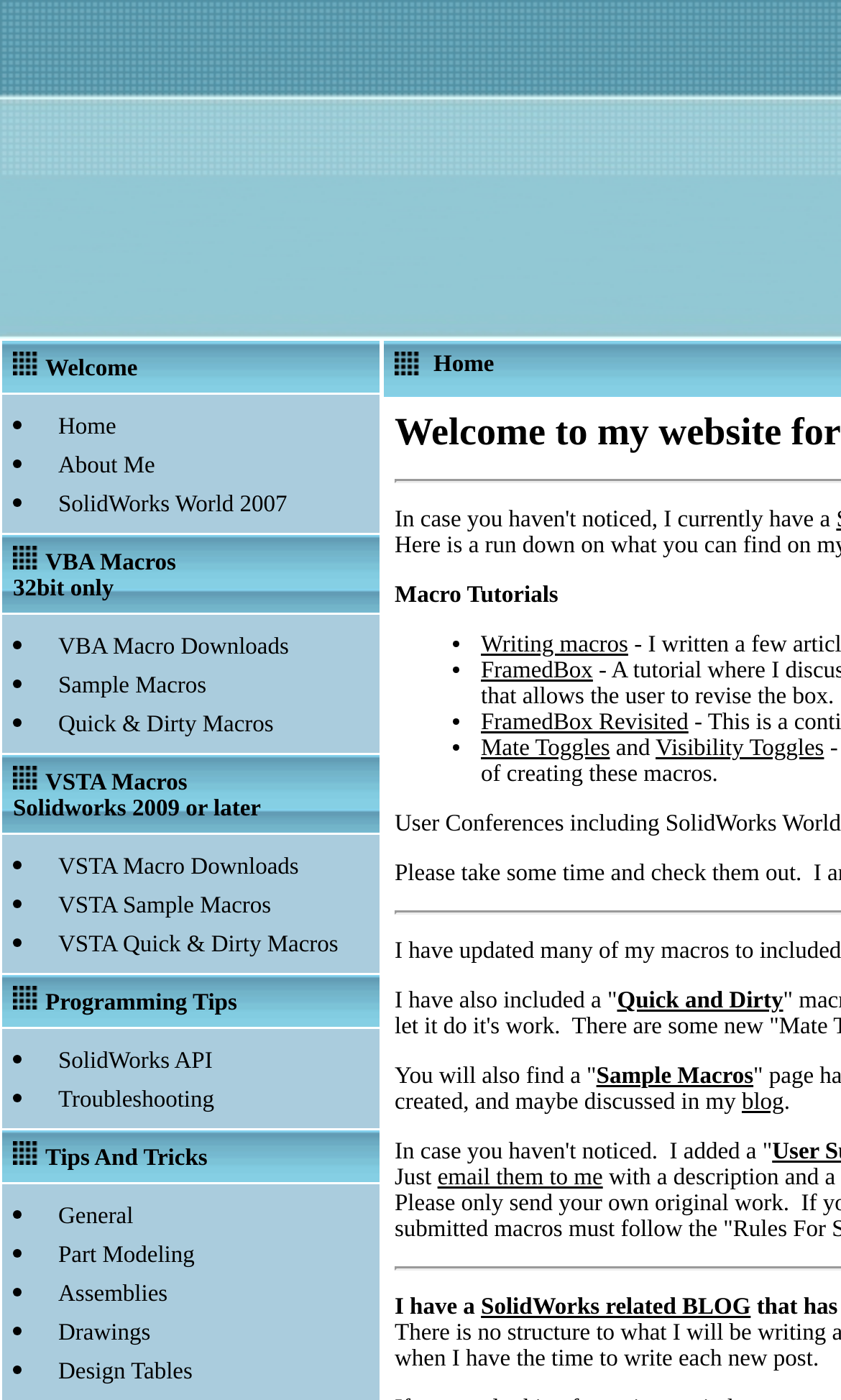What is the first link in the VBA Macros section?
From the details in the image, provide a complete and detailed answer to the question.

In the VBA Macros section, the first link is 'VBA Macro Downloads', which is indicated by the presence of a ListMarker '•' followed by the link text.